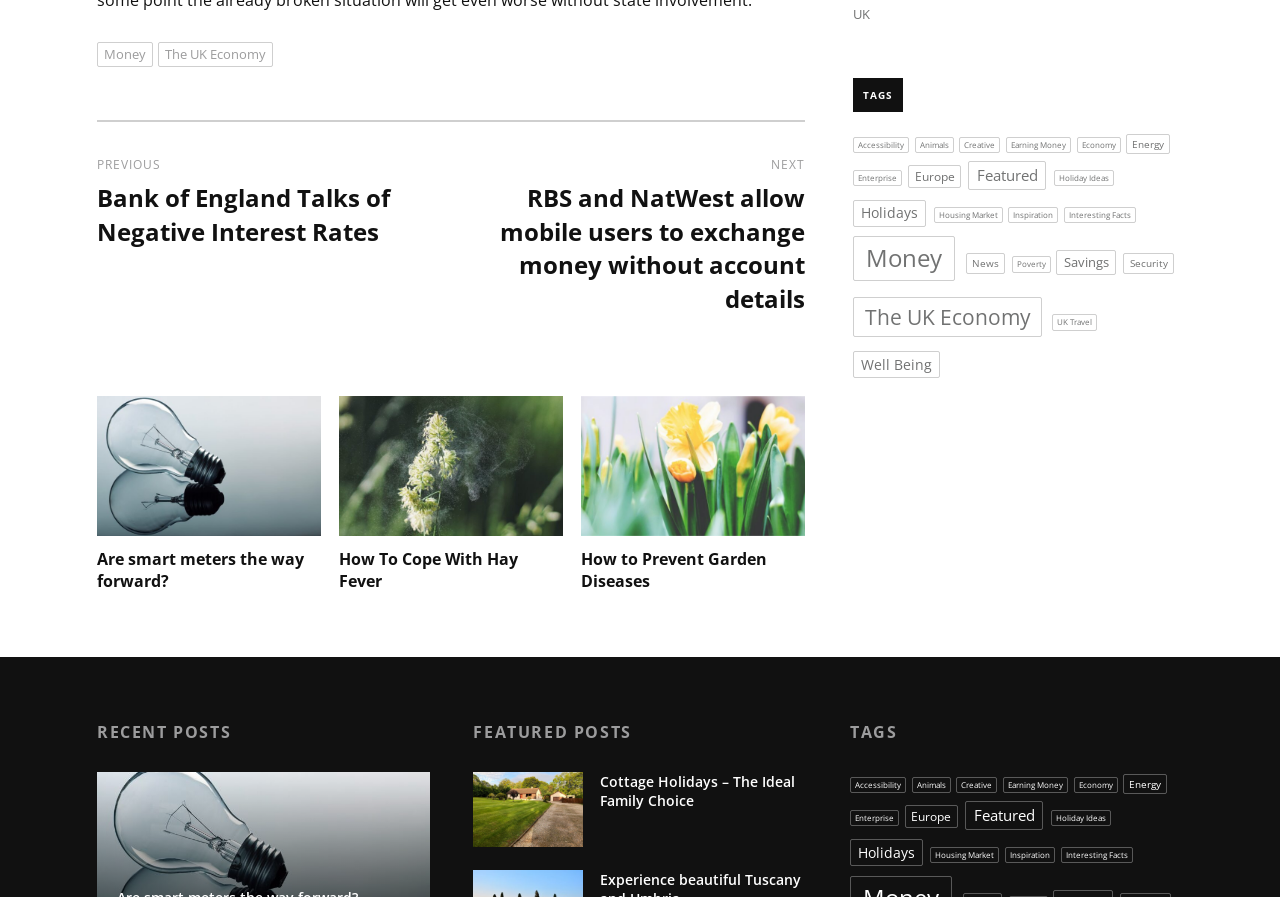Using the webpage screenshot, locate the HTML element that fits the following description and provide its bounding box: "UK Travel".

[0.822, 0.35, 0.857, 0.369]